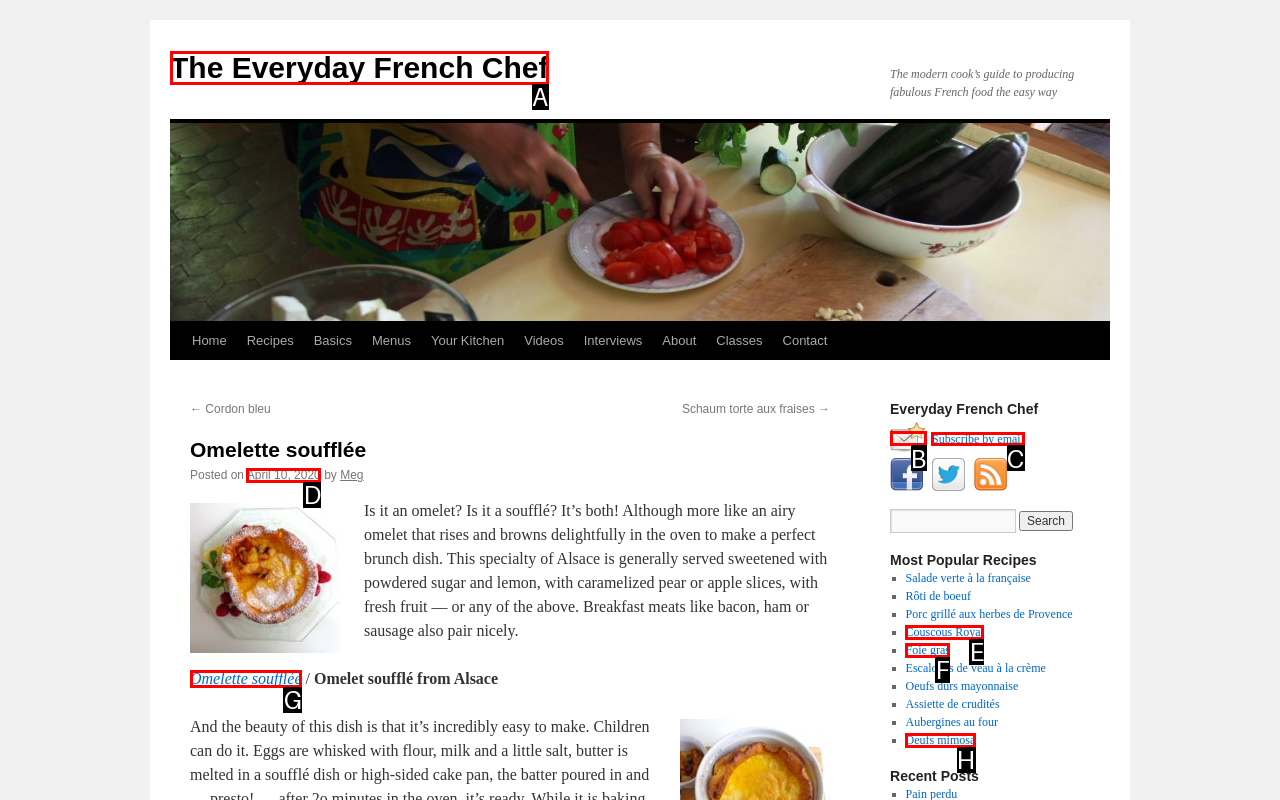Determine the letter of the UI element I should click on to complete the task: Click on the 'Subscribe by email' link from the provided choices in the screenshot.

C